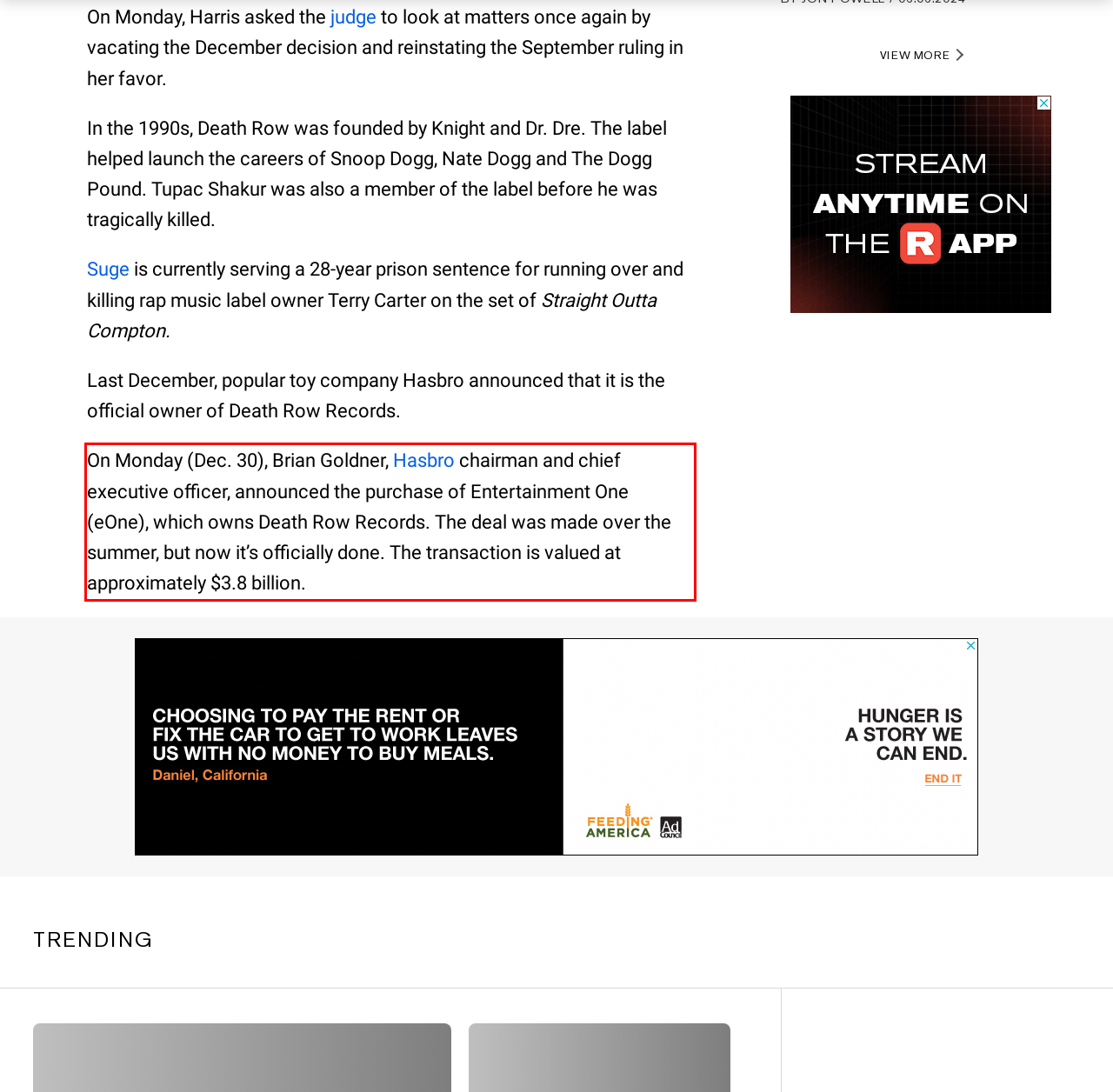Please look at the screenshot provided and find the red bounding box. Extract the text content contained within this bounding box.

On Monday (Dec. 30), Brian Goldner, Hasbro chairman and chief executive officer, announced the purchase of Entertainment One (eOne), which owns Death Row Records. The deal was made over the summer, but now it’s officially done. The transaction is valued at approximately $3.8 billion.